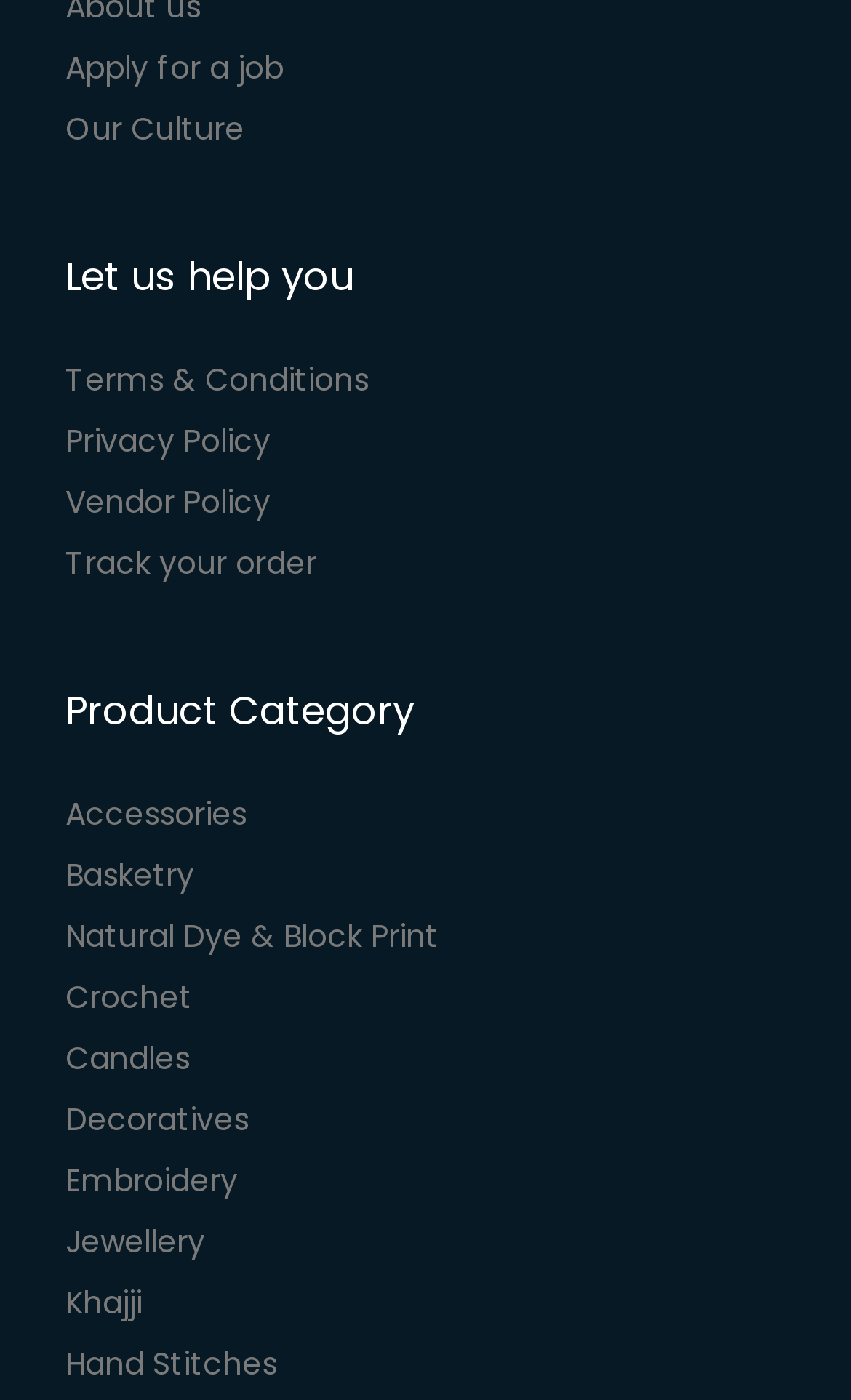How many product categories are listed?
Please look at the screenshot and answer using one word or phrase.

11